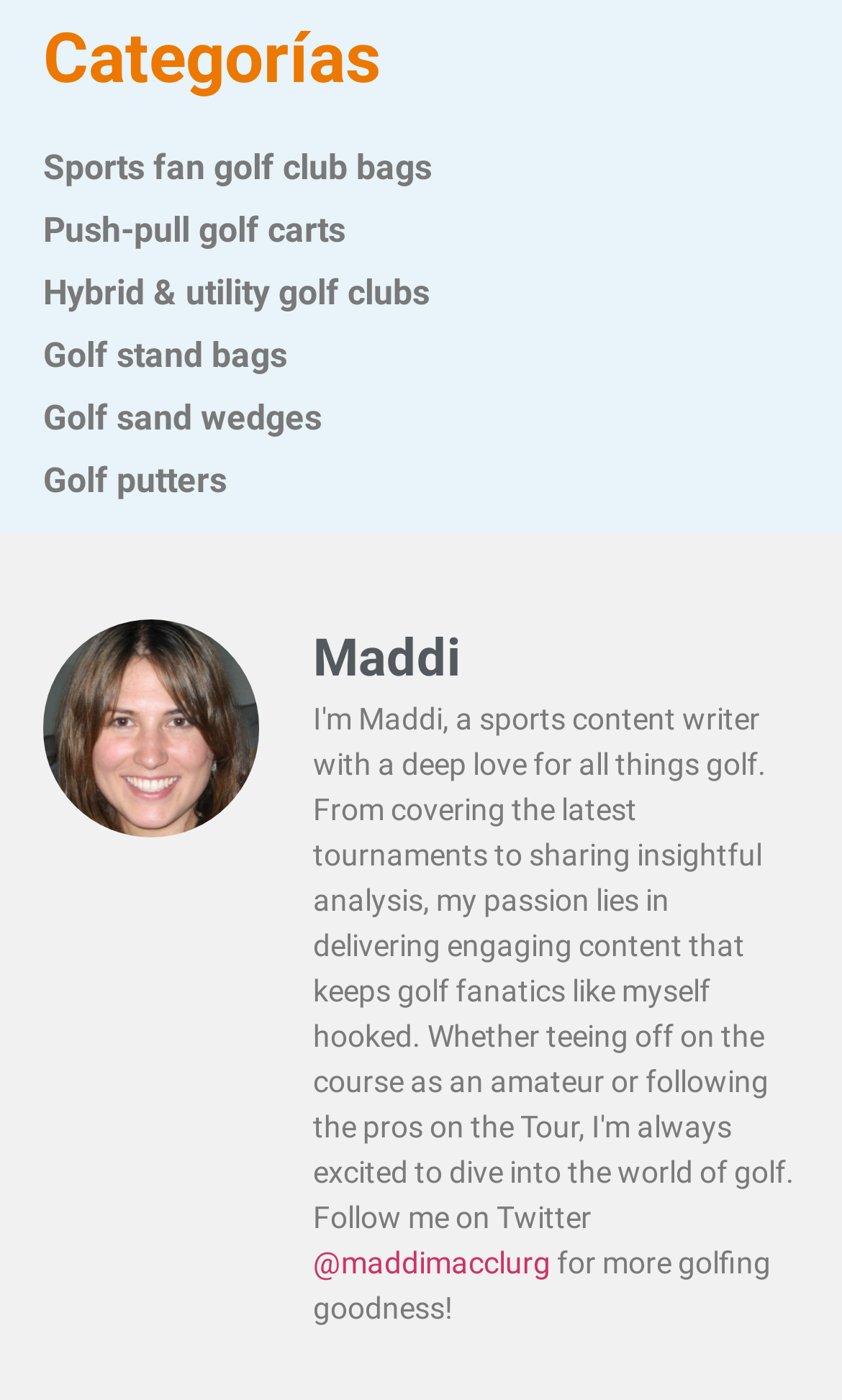What is the purpose of the link '@maddimacclurg'?
Please provide a single word or phrase answer based on the image.

To access Maddi's social media